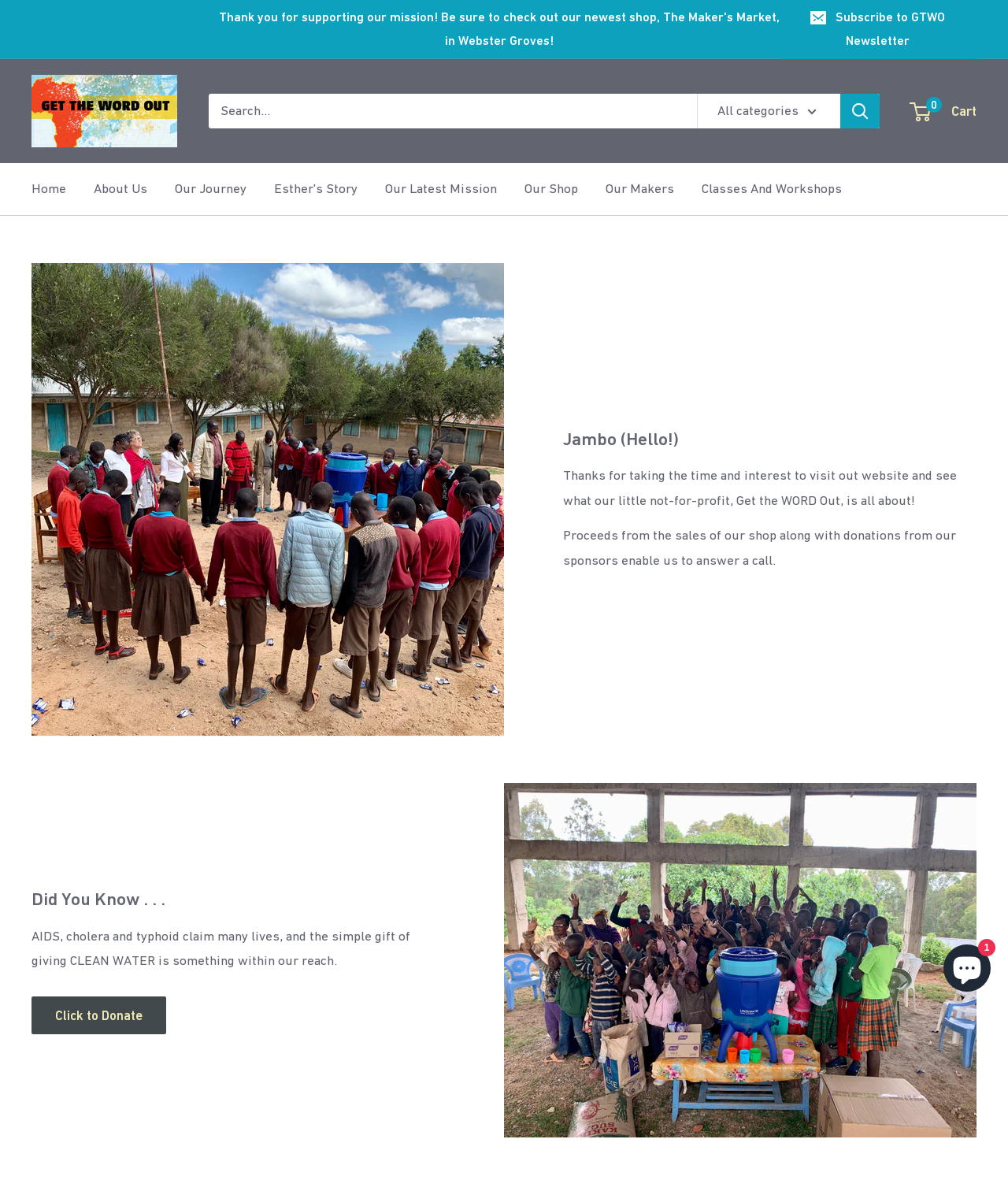What can be done to support the organization?
Please ensure your answer to the question is detailed and covers all necessary aspects.

The webpage provides two ways to support the organization: donating by clicking the 'Click to Donate' link, or shopping from their shop, which is accessible through the 'Our Shop' link.